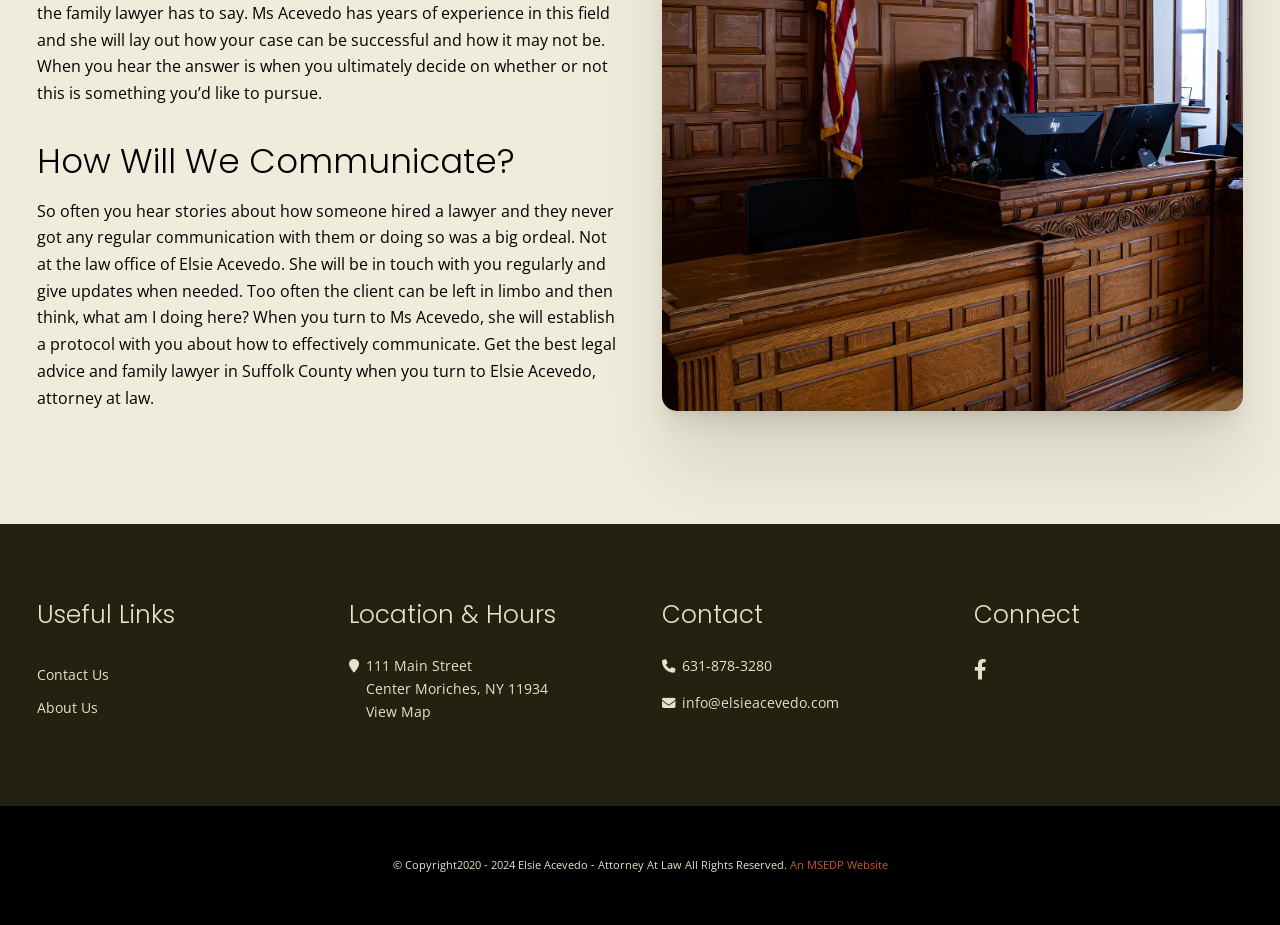Extract the bounding box coordinates of the UI element described: "An MSEDP Website". Provide the coordinates in the format [left, top, right, bottom] with values ranging from 0 to 1.

[0.614, 0.926, 0.693, 0.946]